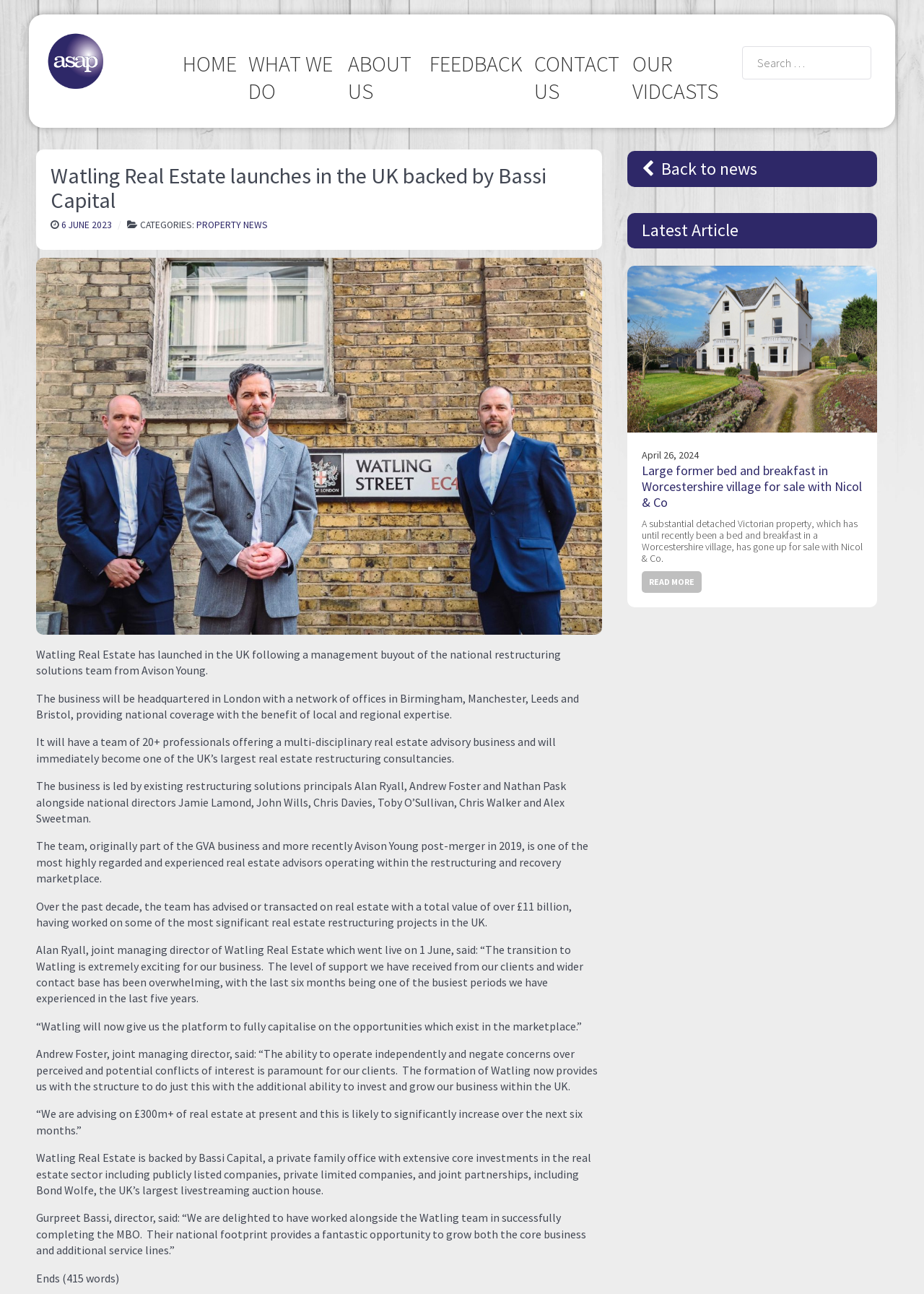Write an exhaustive caption that covers the webpage's main aspects.

The webpage is about Watling Real Estate, a company that has launched in the UK following a management buyout. The page has a navigation menu at the top with links to "HOME", "WHAT WE DO", "ABOUT US", "FEEDBACK", "CONTACT US", and "OUR VIDCASTS". There is also a search bar on the top right corner.

Below the navigation menu, there is a heading that reads "Watling Real Estate launches in the UK backed by Bassi Capital". Underneath this heading, there is a link to a date "6 JUNE 2023" and a category label "PROPERTY NEWS". 

The main content of the page is a press release announcing the launch of Watling Real Estate. The text is divided into several paragraphs, describing the company's background, its team, and its goals. The team is led by experienced professionals who have advised or transacted on real estate with a total value of over £11 billion. The company is backed by Bassi Capital, a private family office with extensive investments in the real estate sector.

On the right side of the page, there is a section with a heading "Latest Article" and a link to an article about a former bed and breakfast in Worcestershire village for sale. There is also a "Back to news" link at the bottom right corner of the page.

At the top right corner, there is a small "X" button, likely used to close a notification or a popup.